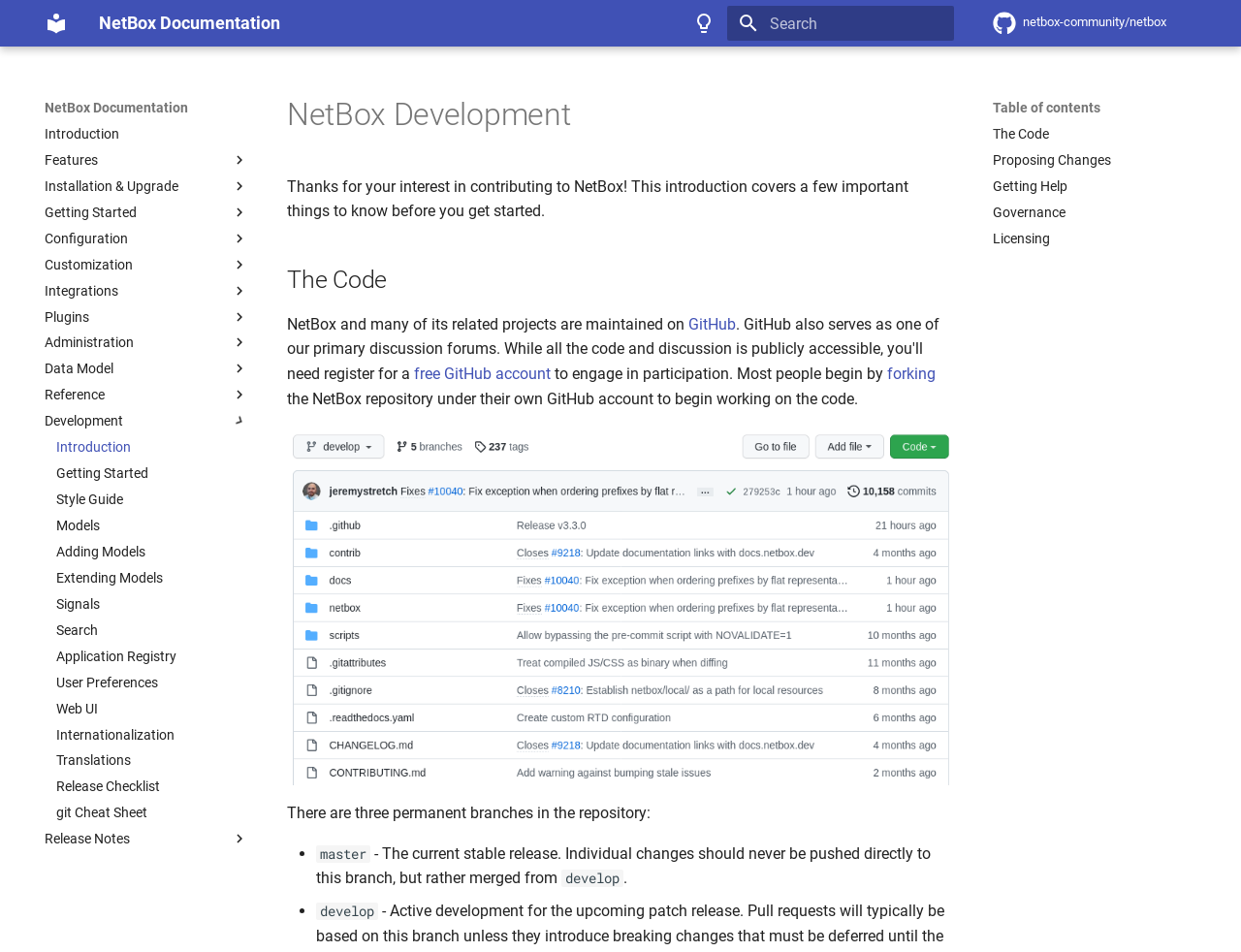Identify the bounding box coordinates of the section that should be clicked to achieve the task described: "Go to Introduction".

[0.036, 0.131, 0.2, 0.15]